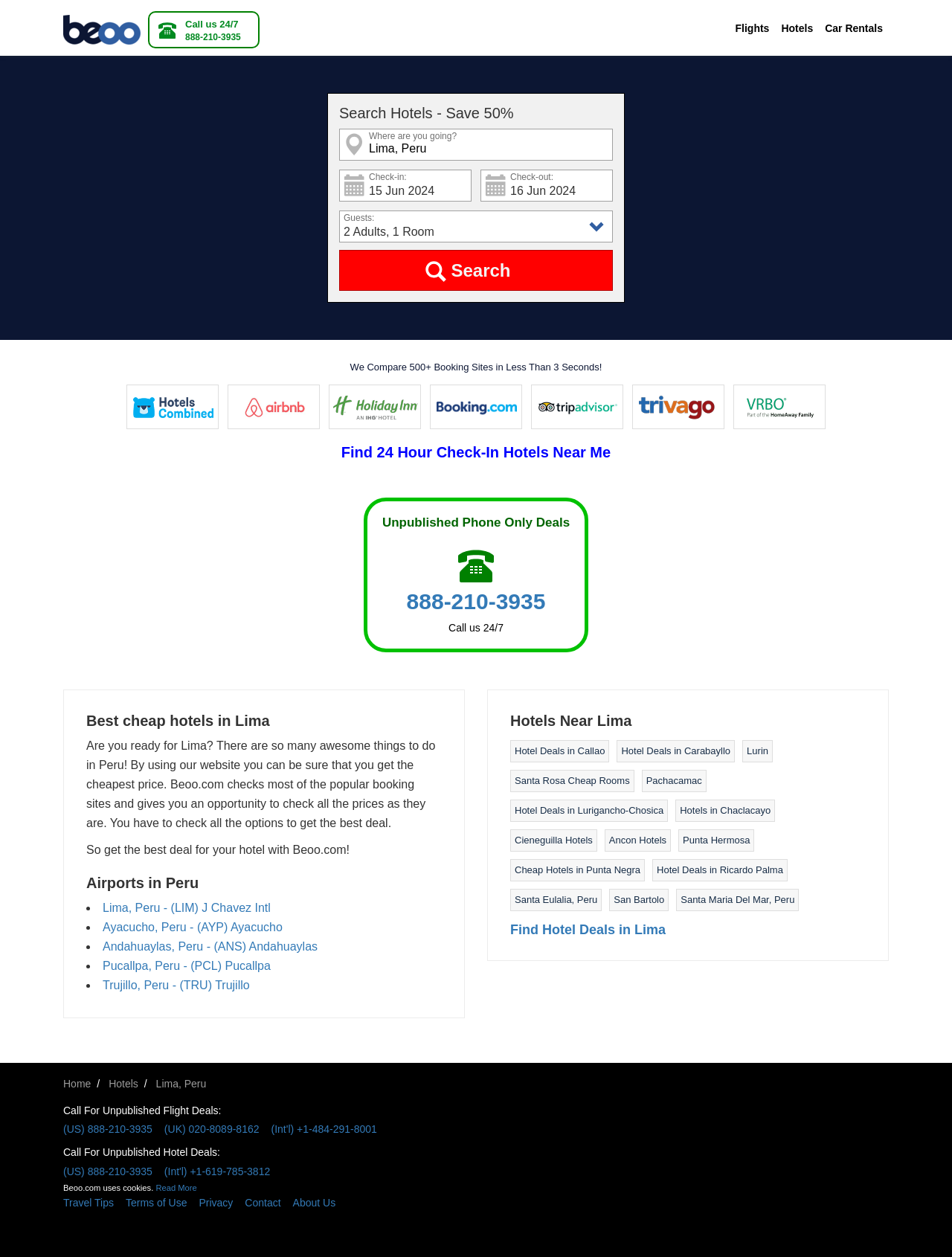Determine the bounding box coordinates of the clickable element necessary to fulfill the instruction: "Check hotel deals in Callao". Provide the coordinates as four float numbers within the 0 to 1 range, i.e., [left, top, right, bottom].

[0.541, 0.593, 0.635, 0.602]